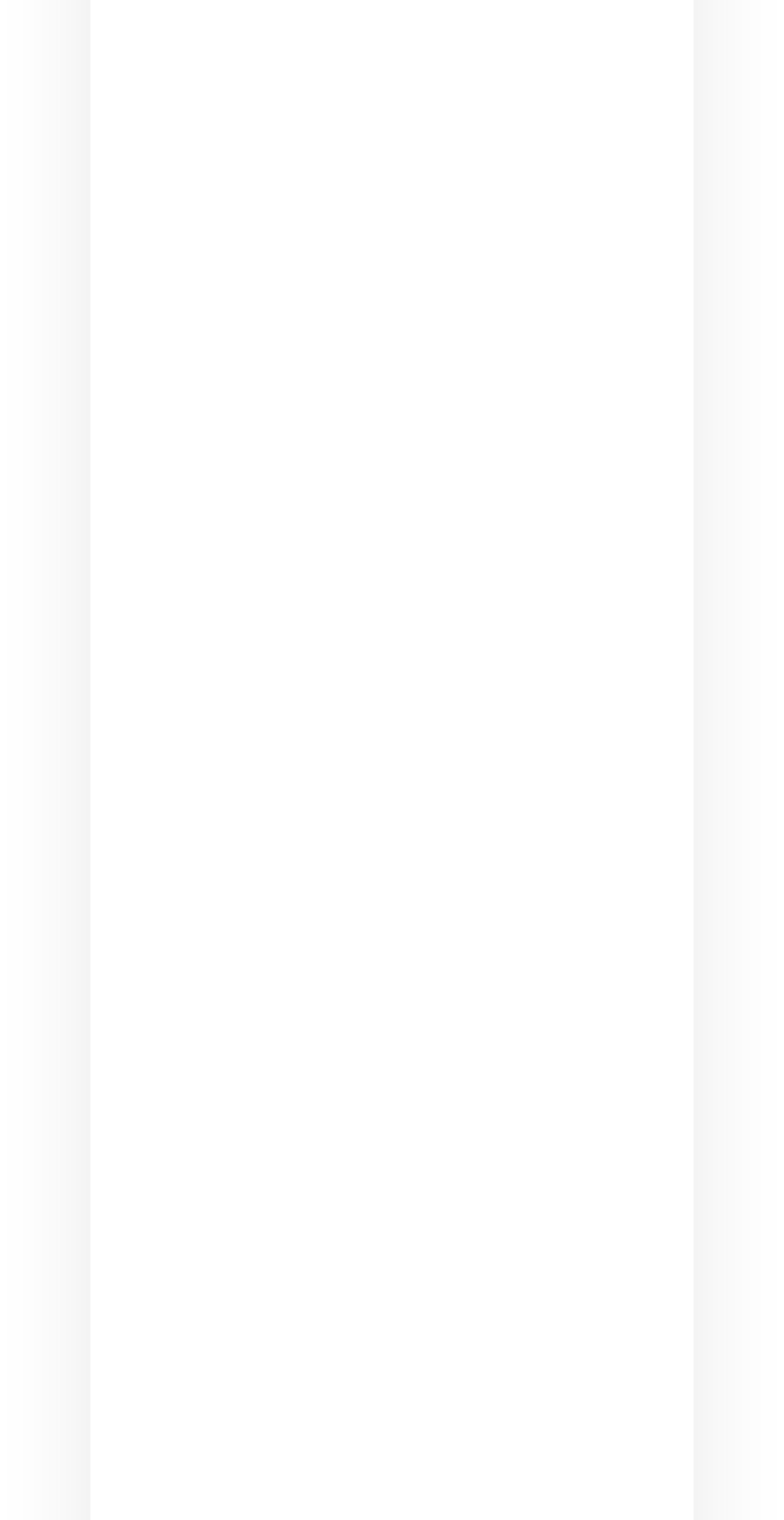Highlight the bounding box coordinates of the element that should be clicked to carry out the following instruction: "browse pictovilly". The coordinates must be given as four float numbers ranging from 0 to 1, i.e., [left, top, right, bottom].

[0.167, 0.127, 0.331, 0.154]